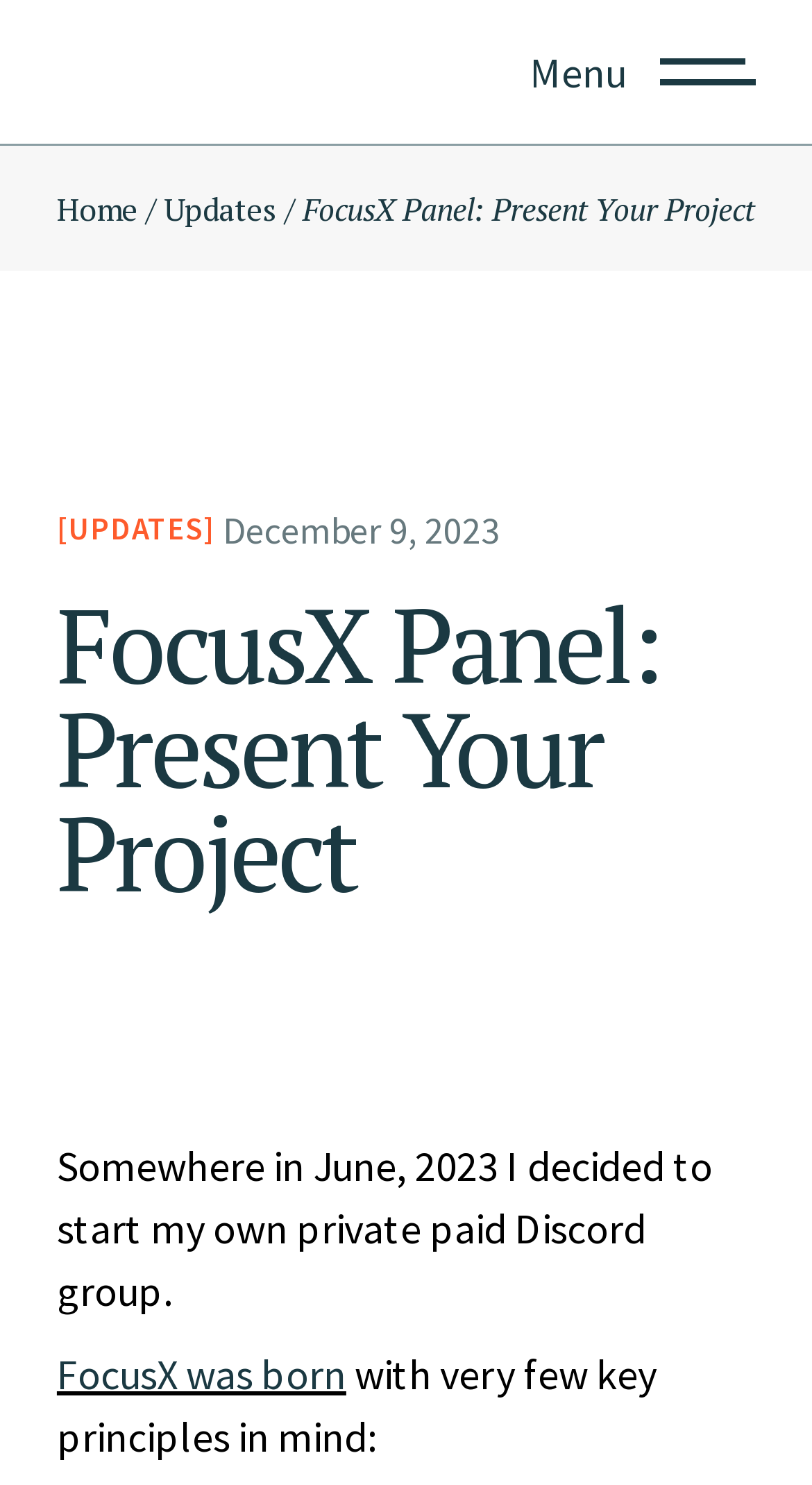What is the name of the project?
From the image, respond with a single word or phrase.

FocusX